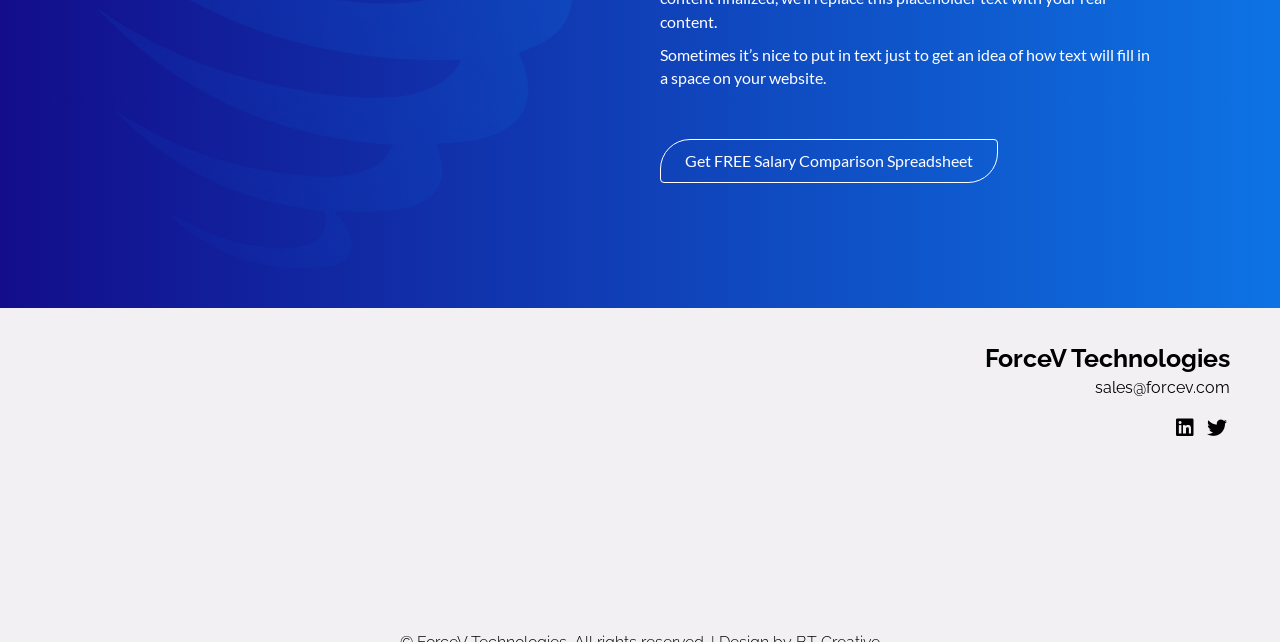How many social media buttons are there? Please answer the question using a single word or phrase based on the image.

2